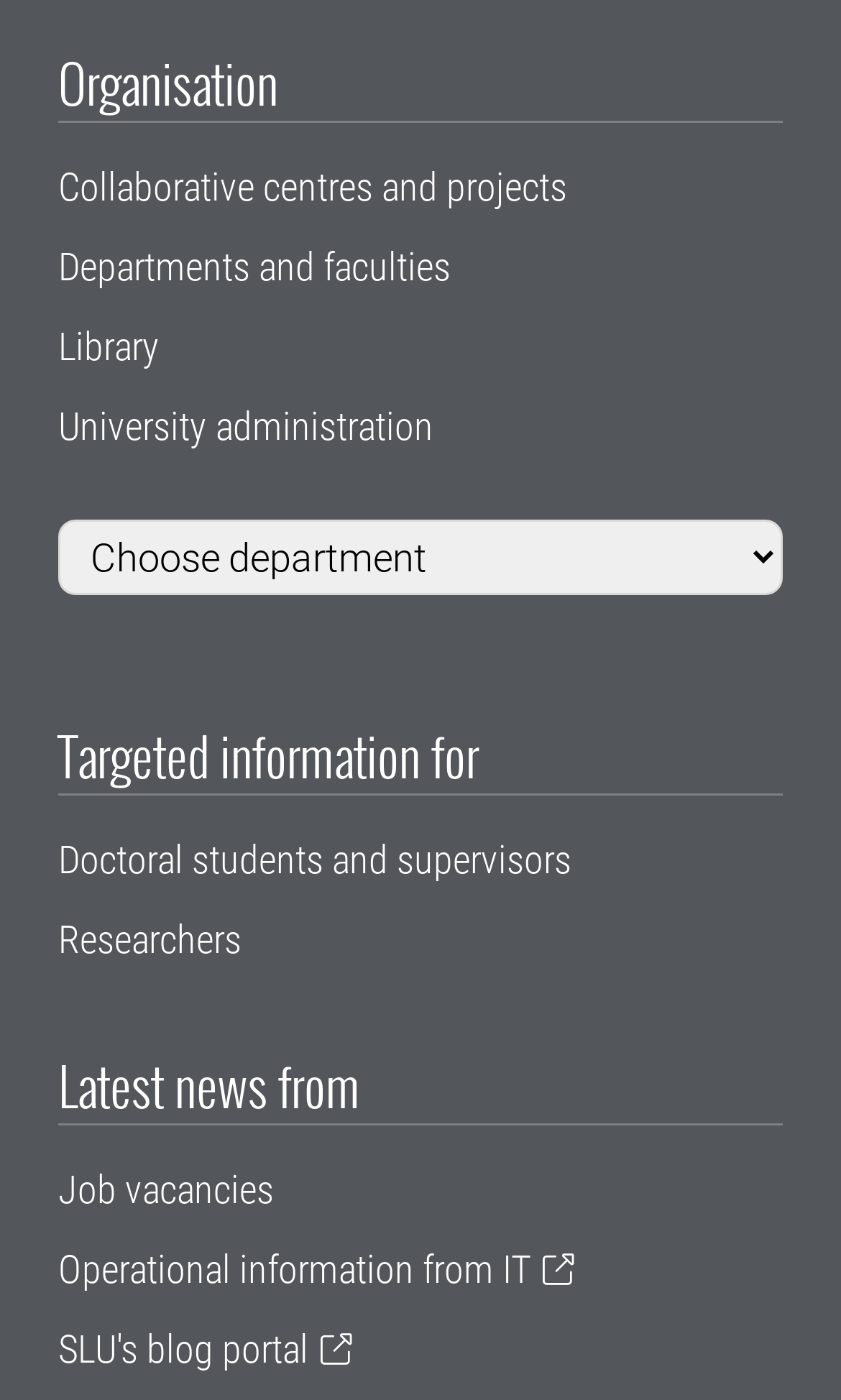What is the last link on the webpage?
Based on the screenshot, respond with a single word or phrase.

SLU's blog portal